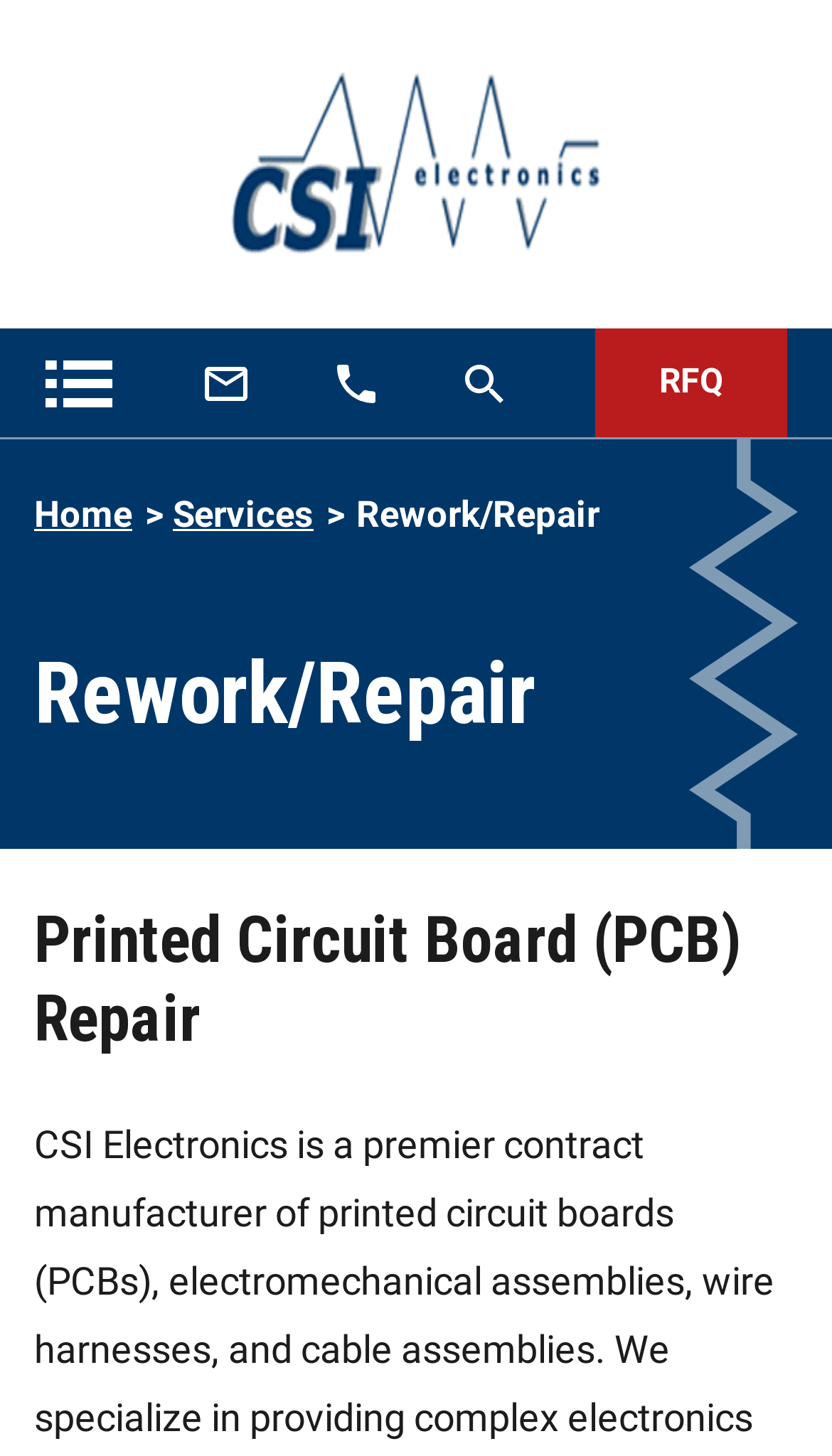Construct a comprehensive caption that outlines the webpage's structure and content.

The webpage is about CSI Electronics, a manufacturer of printed circuit boards (PCBs), and specifically focuses on their rework and repair services. 

At the top left of the page, there is a "Skip to Content" link. Next to it, on the top center, is the company's logo, an image with the text "CSI Electronics." 

Below the logo, there are several links arranged horizontally, including "RFQ" on the far right. To the left of "RFQ" are four links with no text, represented by a non-breaking space character. 

On the top right, there is a navigation menu with links to "Home" and "Services", separated by a greater-than symbol. 

Below the navigation menu, there is a large heading that reads "Rework/Repair", which spans almost the entire width of the page. 

Underneath the "Rework/Repair" heading, there is a subheading that reads "Printed Circuit Board (PCB) Repair", which is positioned on the left side of the page.